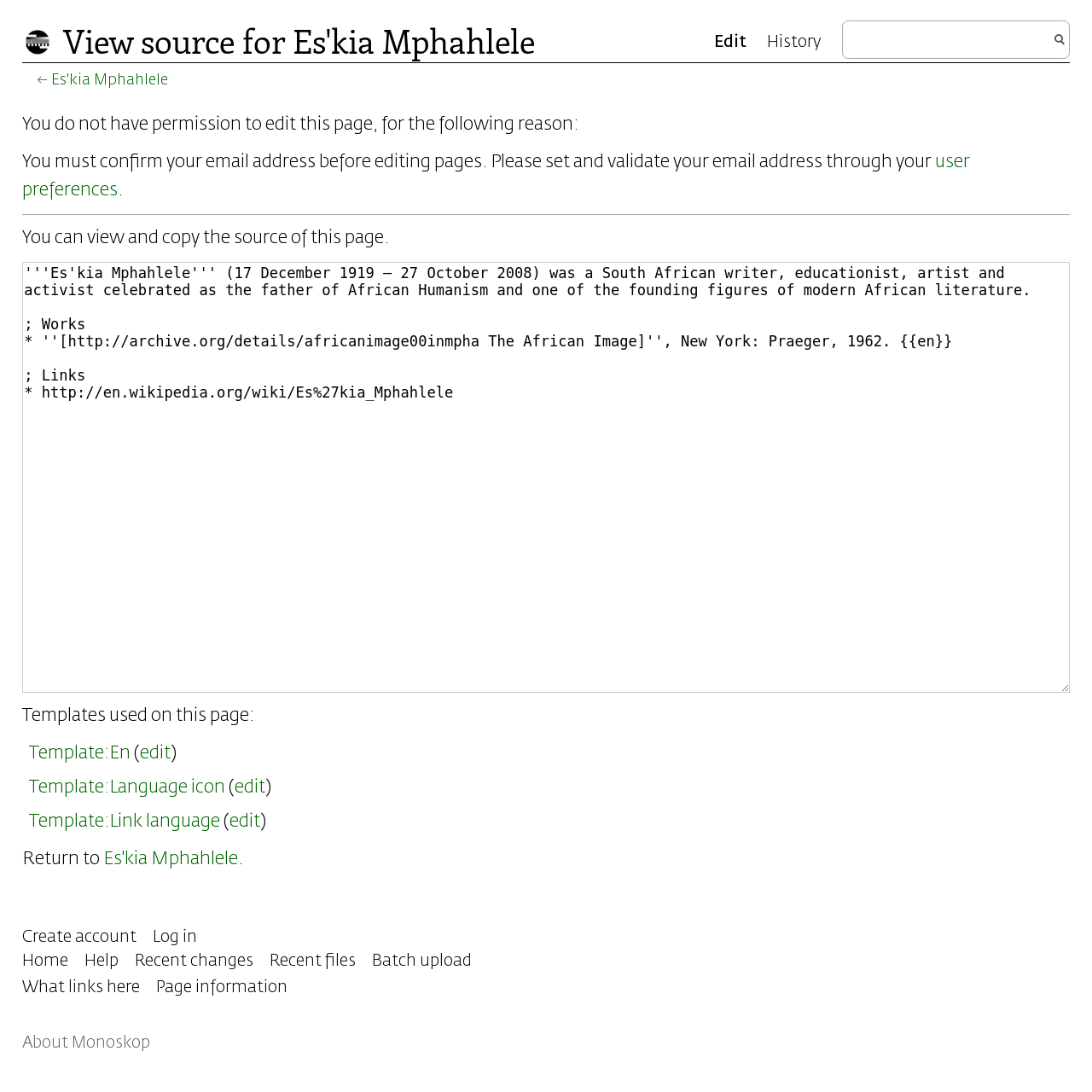Please mark the clickable region by giving the bounding box coordinates needed to complete this instruction: "Create an account".

[0.02, 0.851, 0.125, 0.865]